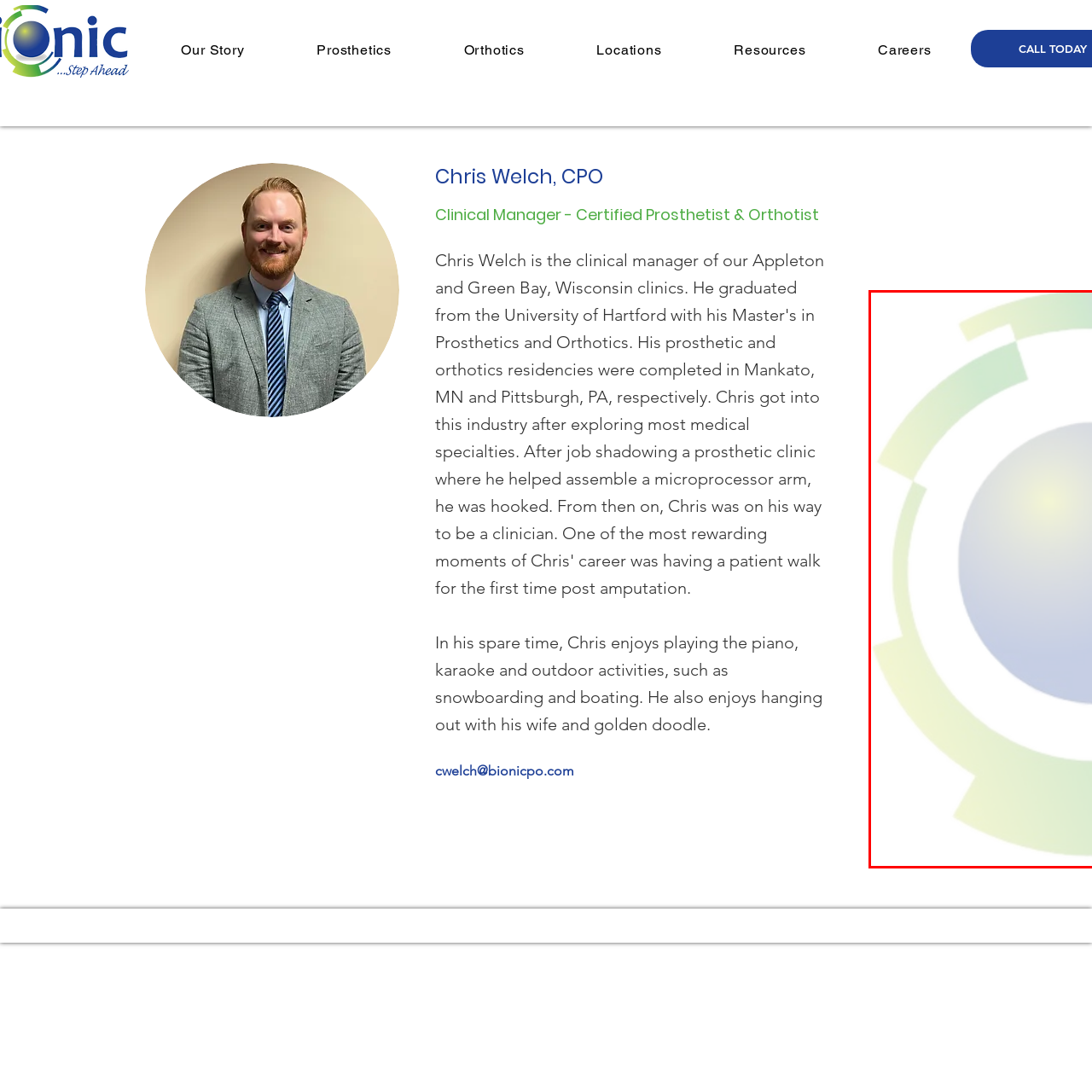What theme is associated with the design?
Analyze the image surrounded by the red bounding box and answer the question in detail.

The artistic representation may evoke notions of innovation and connectivity, aligning with themes related to technology and design within the context of prosthetics and orthotics, as highlighted on the associated webpage for Chris Welch, a clinical manager at Bionic P&O.